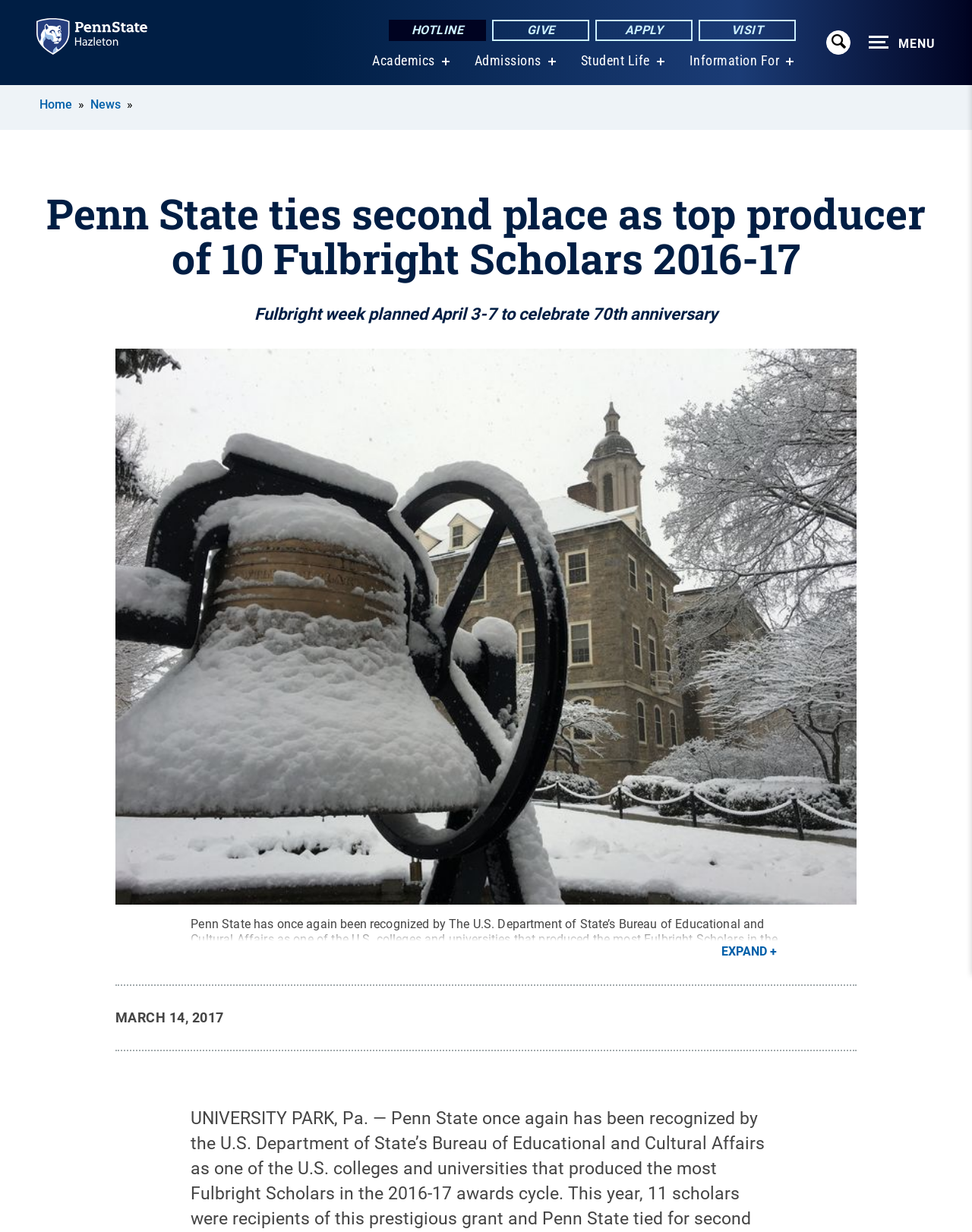Bounding box coordinates must be specified in the format (top-left x, top-left y, bottom-right x, bottom-right y). All values should be floating point numbers between 0 and 1. What are the bounding box coordinates of the UI element described as: parent_node: Website name="url"

None